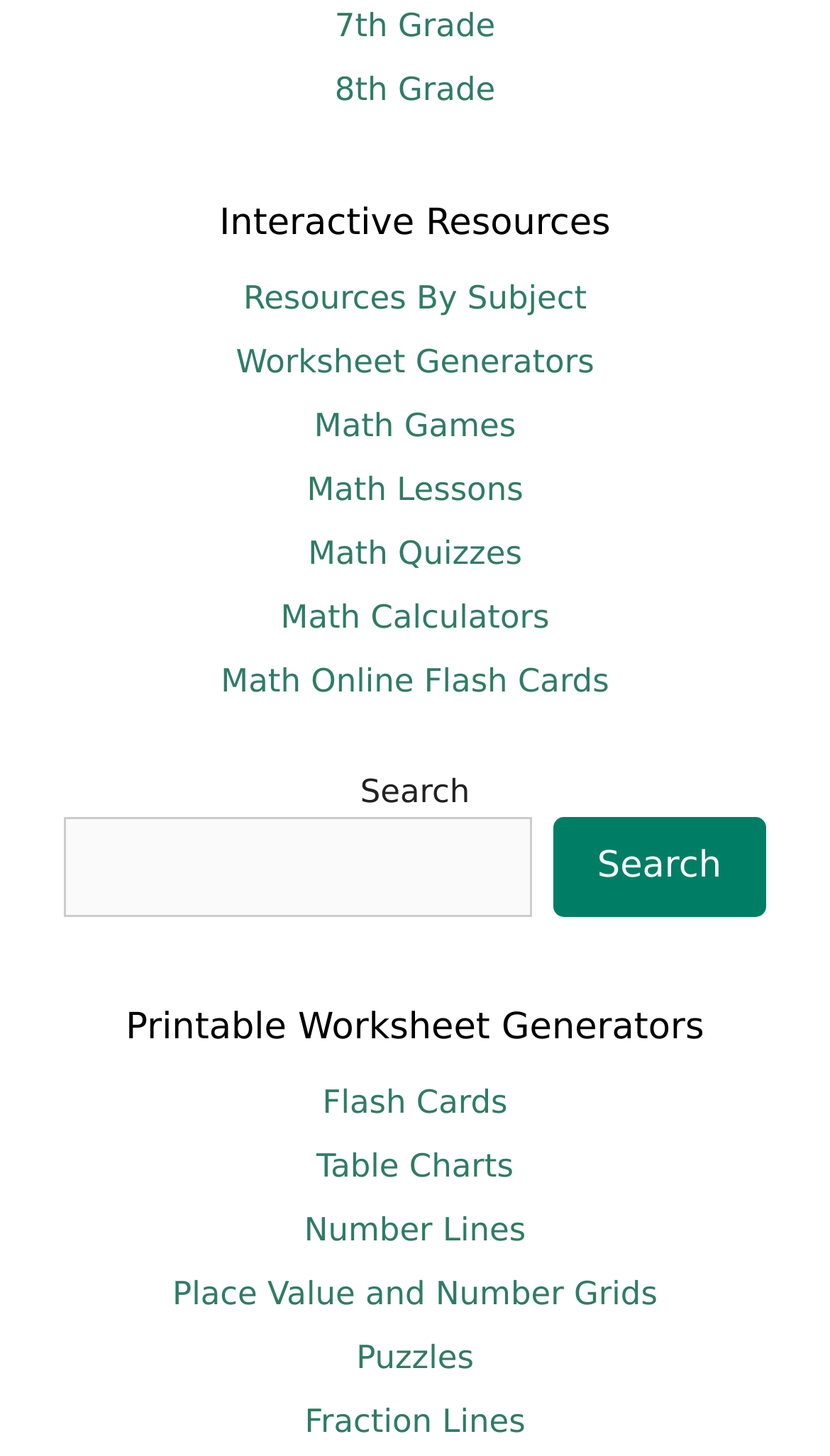Specify the bounding box coordinates of the area to click in order to execute this command: 'Go to 7th Grade resources'. The coordinates should consist of four float numbers ranging from 0 to 1, and should be formatted as [left, top, right, bottom].

[0.403, 0.004, 0.597, 0.03]